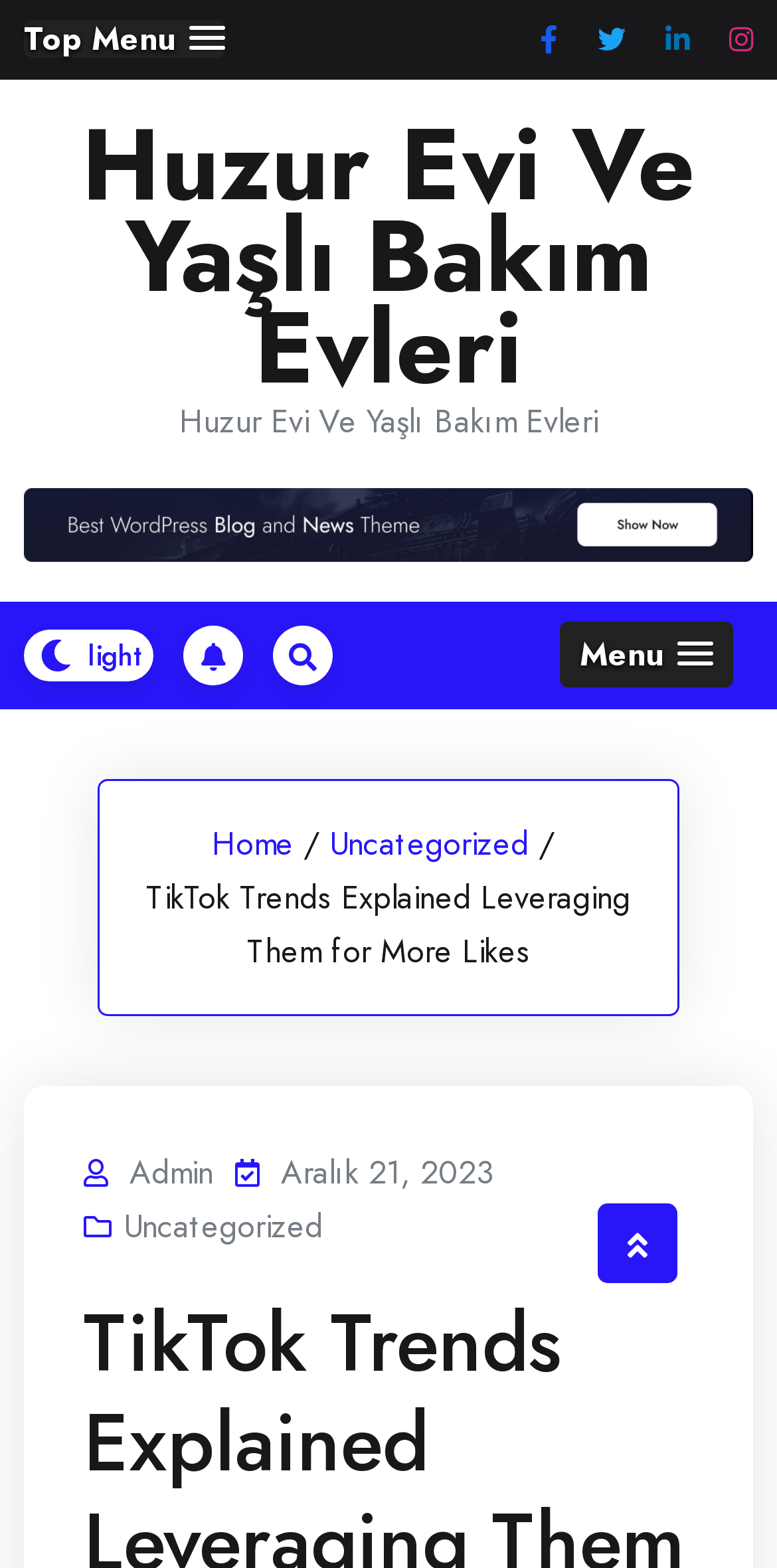Identify the bounding box coordinates of the part that should be clicked to carry out this instruction: "View the Uncategorized page".

[0.424, 0.52, 0.681, 0.555]